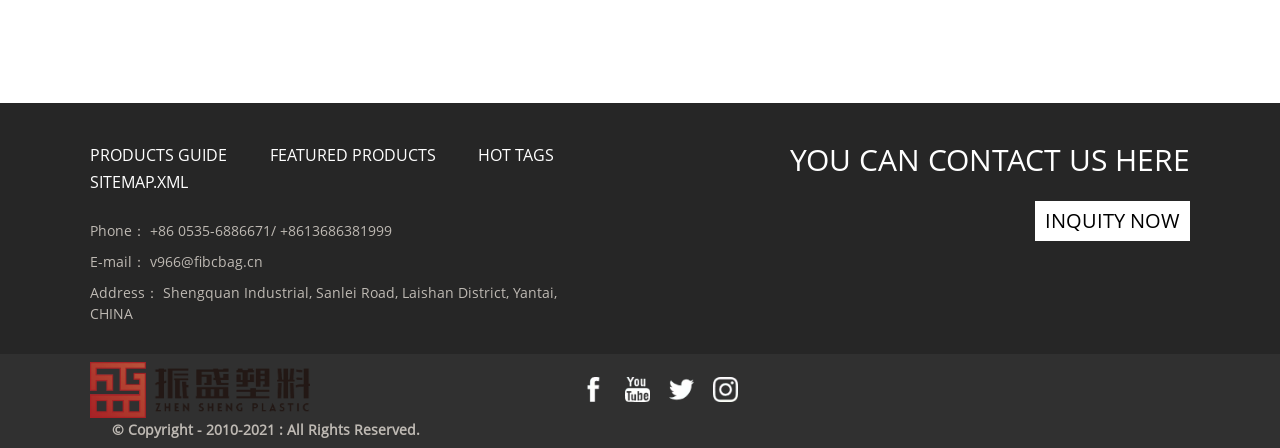Locate the bounding box coordinates of the region to be clicked to comply with the following instruction: "Send an email to v966@fibcbag.cn". The coordinates must be four float numbers between 0 and 1, in the form [left, top, right, bottom].

[0.117, 0.562, 0.205, 0.604]